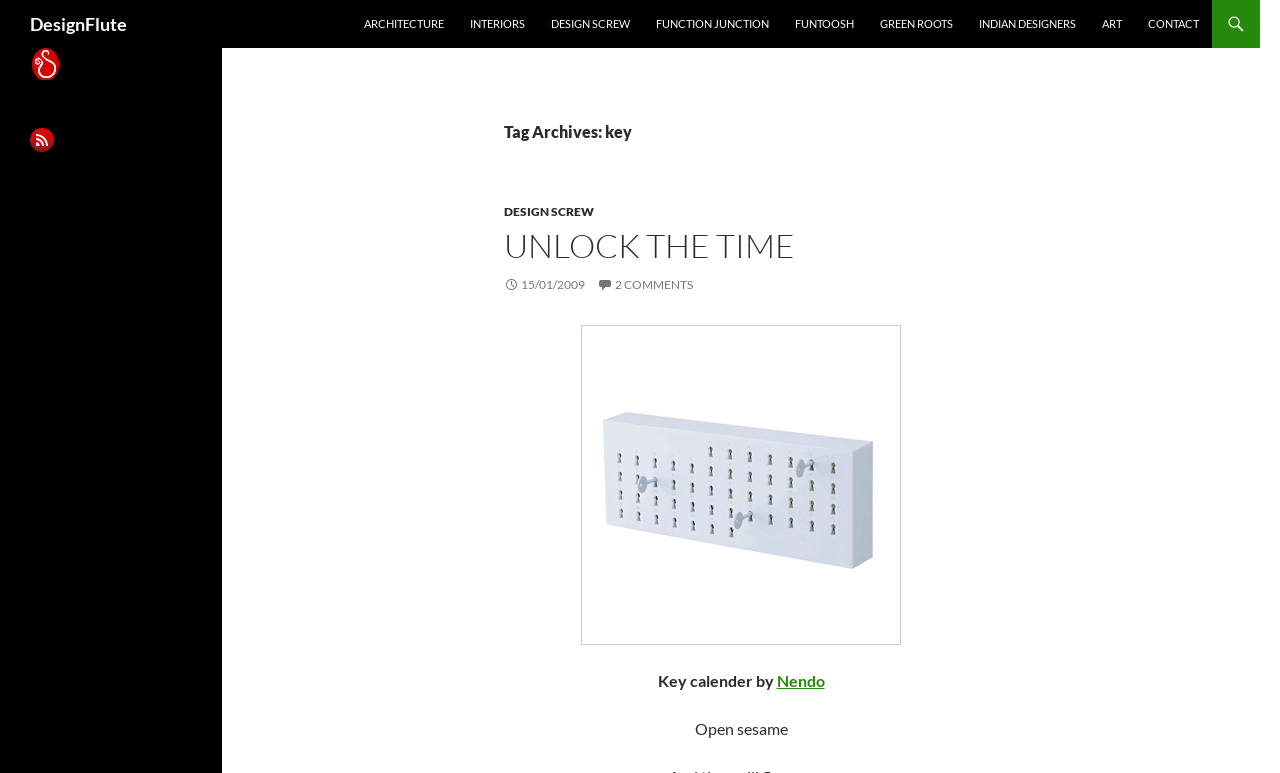Find the bounding box of the element with the following description: "Function Junction". The coordinates must be four float numbers between 0 and 1, formatted as [left, top, right, bottom].

[0.503, 0.0, 0.61, 0.062]